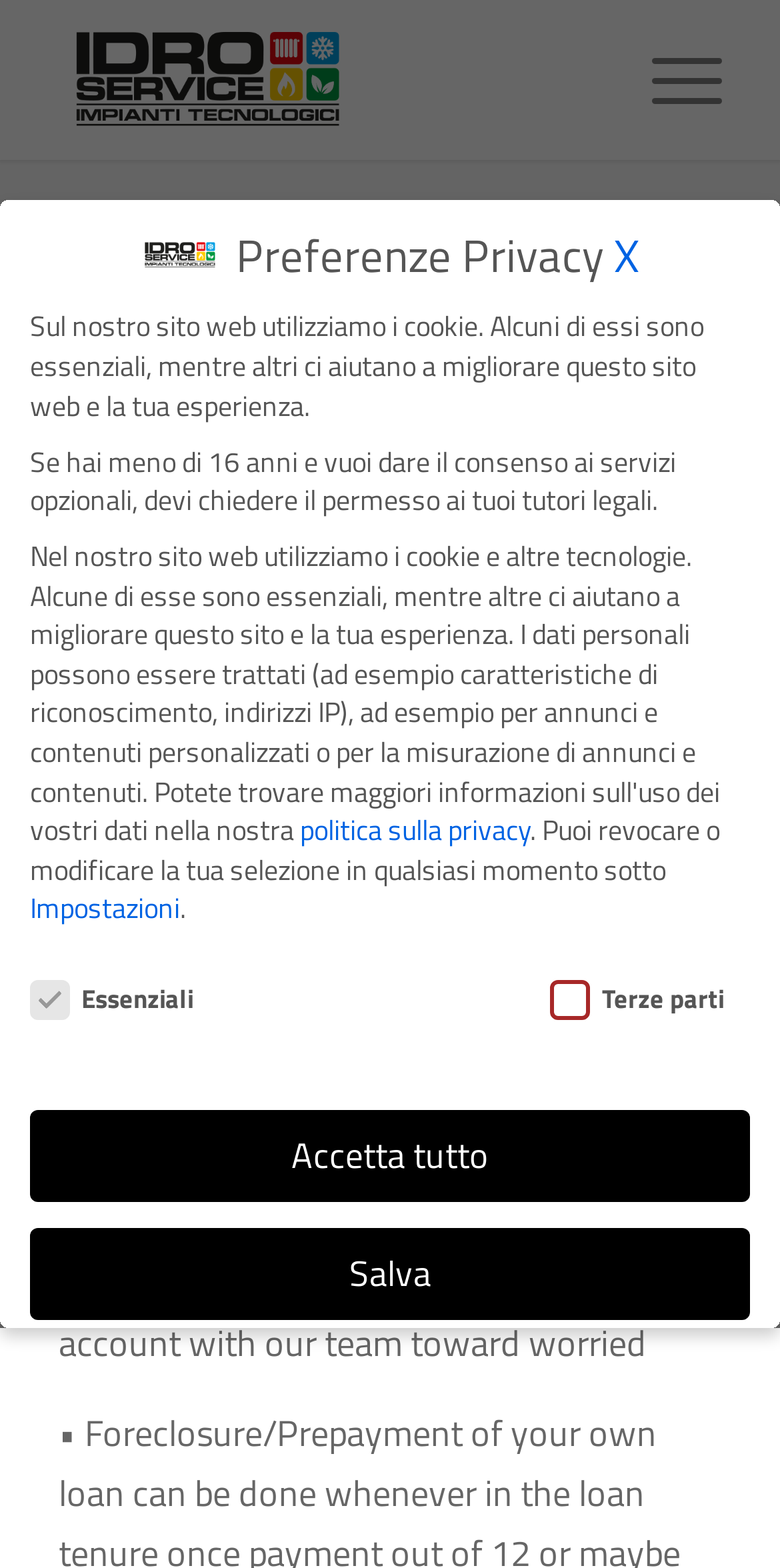What is the name of the initiative mentioned in the webpage?
Offer a detailed and full explanation in response to the question.

The initiative mentioned in the webpage is Credit Suggestions Enterprises (CICs), which is an initiative of the Regulators of India and the Reserve Bank of India.